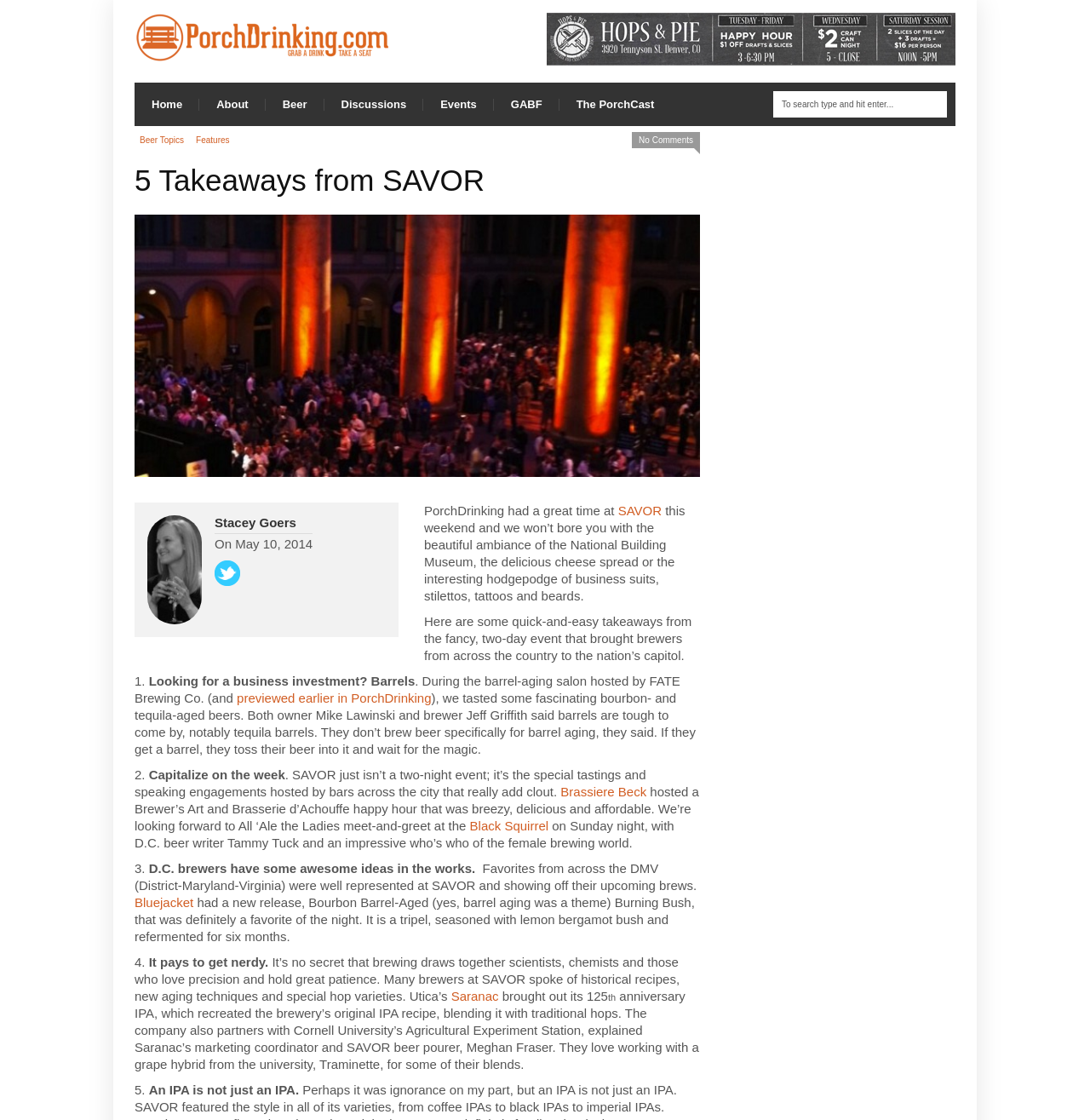Pinpoint the bounding box coordinates of the clickable element needed to complete the instruction: "Search for something". The coordinates should be provided as four float numbers between 0 and 1: [left, top, right, bottom].

[0.709, 0.081, 0.869, 0.105]